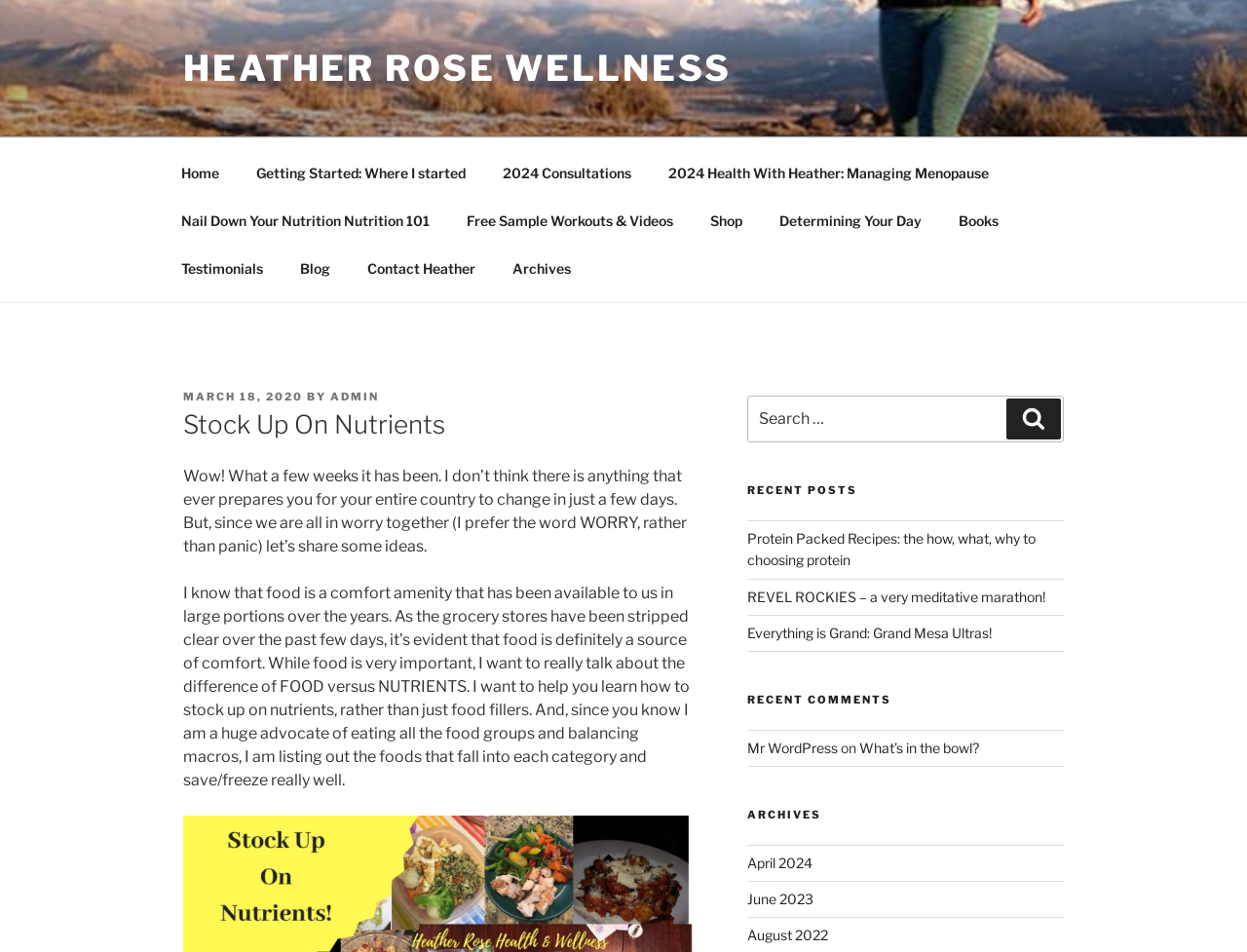Generate a comprehensive description of the contents of the webpage.

The webpage is about Heather Rose Wellness, a health and wellness website. At the top, there is a logo image of Heather Rose Wellness, followed by a link to the website's name. Below the logo, there is a top menu navigation bar with 11 links to different sections of the website, including Home, Getting Started, Consultations, and Shop.

Below the navigation bar, there is a header section with a posted date, March 18, 2020, and a link to the author, Admin. The main heading of the page is "Stock Up On Nutrients", which is followed by a long paragraph of text discussing the importance of nutrients during uncertain times. The text is divided into two sections, with the first section discussing the comfort of food and the second section explaining the difference between food and nutrients.

To the right of the main text, there is a search bar with a search button. Below the search bar, there are three sections: Recent Posts, Recent Comments, and Archives. The Recent Posts section lists three links to different blog posts, while the Recent Comments section lists one comment with a link to the commenter's name and the post title. The Archives section lists three links to different months, April 2024, June 2023, and August 2022.

Overall, the webpage has a clean and organized layout, with a focus on health and wellness topics. The main text is divided into clear sections, and the right-hand side has a search bar and three sections for recent posts, comments, and archives.